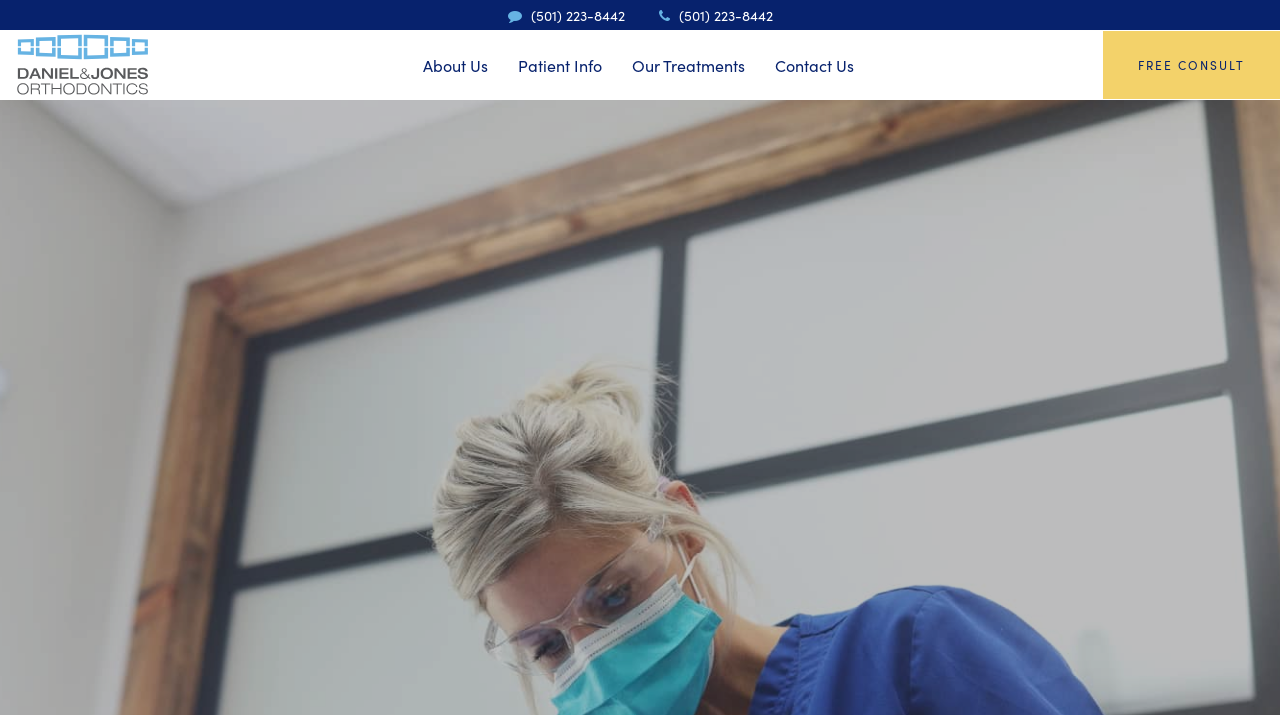Specify the bounding box coordinates of the area to click in order to follow the given instruction: "View the Daniel & Jones Orthodontics logo."

[0.012, 0.046, 0.117, 0.134]